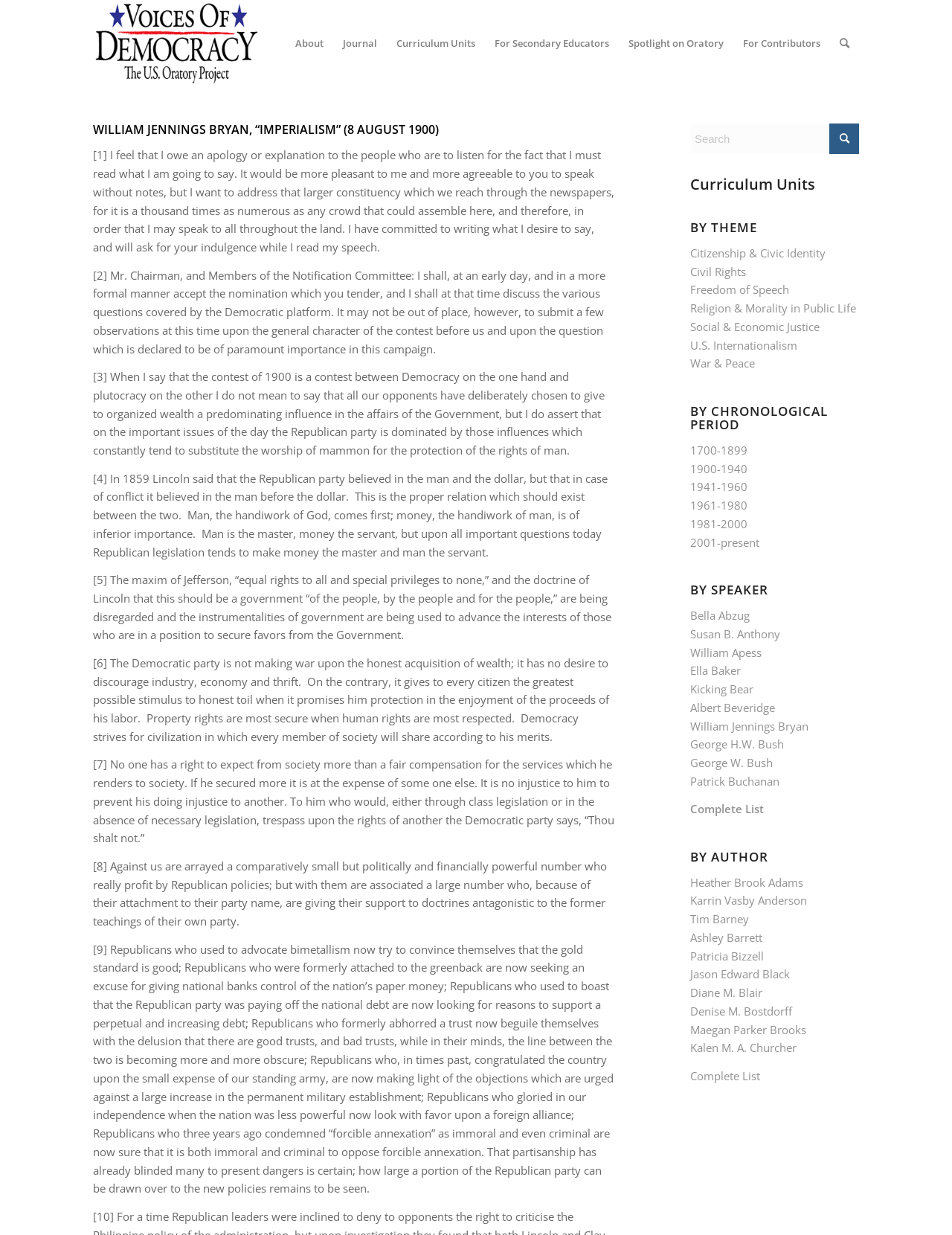What is the name of the website?
Please respond to the question with a detailed and informative answer.

I determined the answer by looking at the top-left corner of the webpage, where I found a link with the text 'Voices of Democracy', which is likely the name of the website.